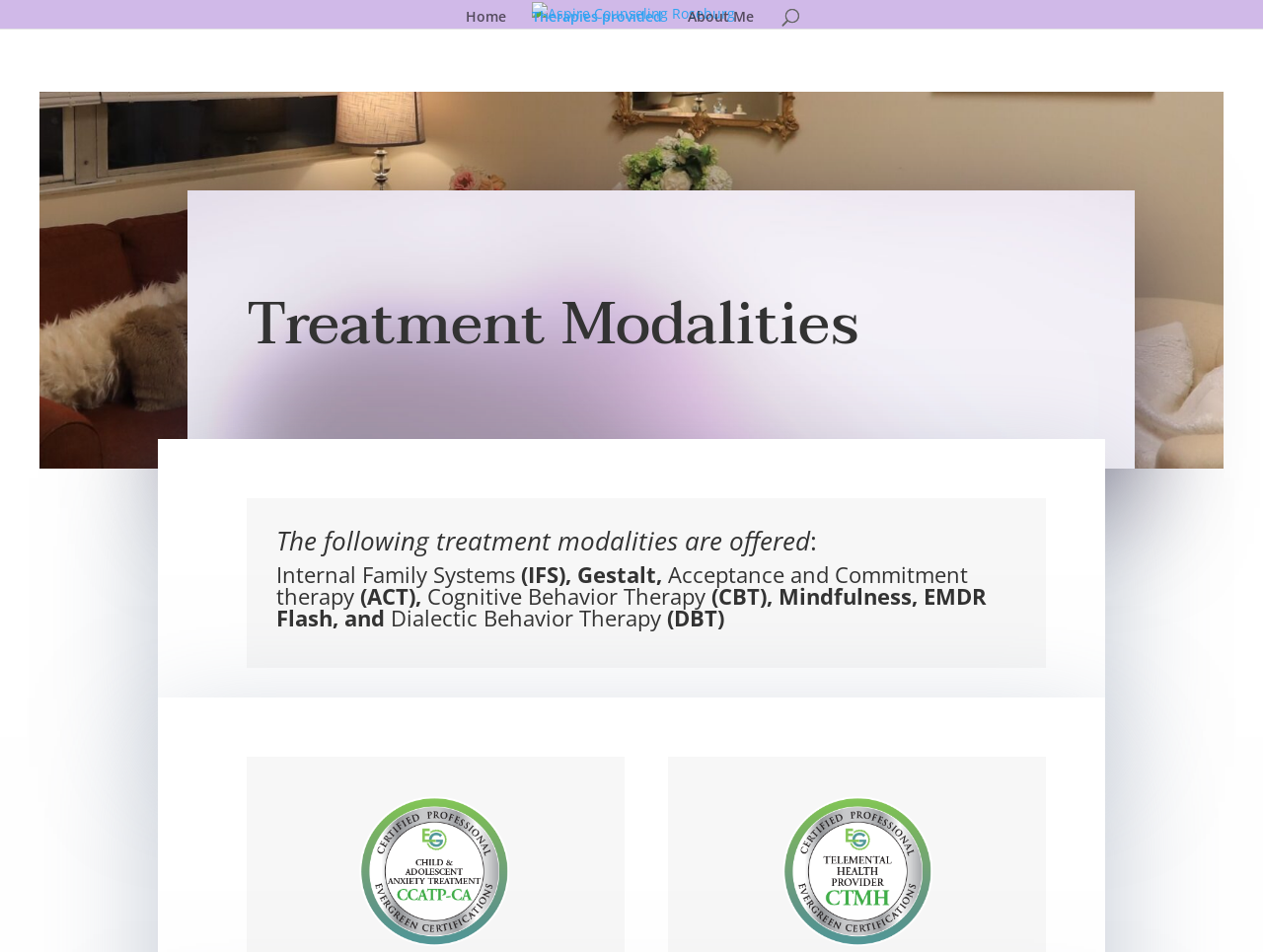Answer the question with a single word or phrase: 
What is the name of the counseling service?

Aspire Counseling Roseburg